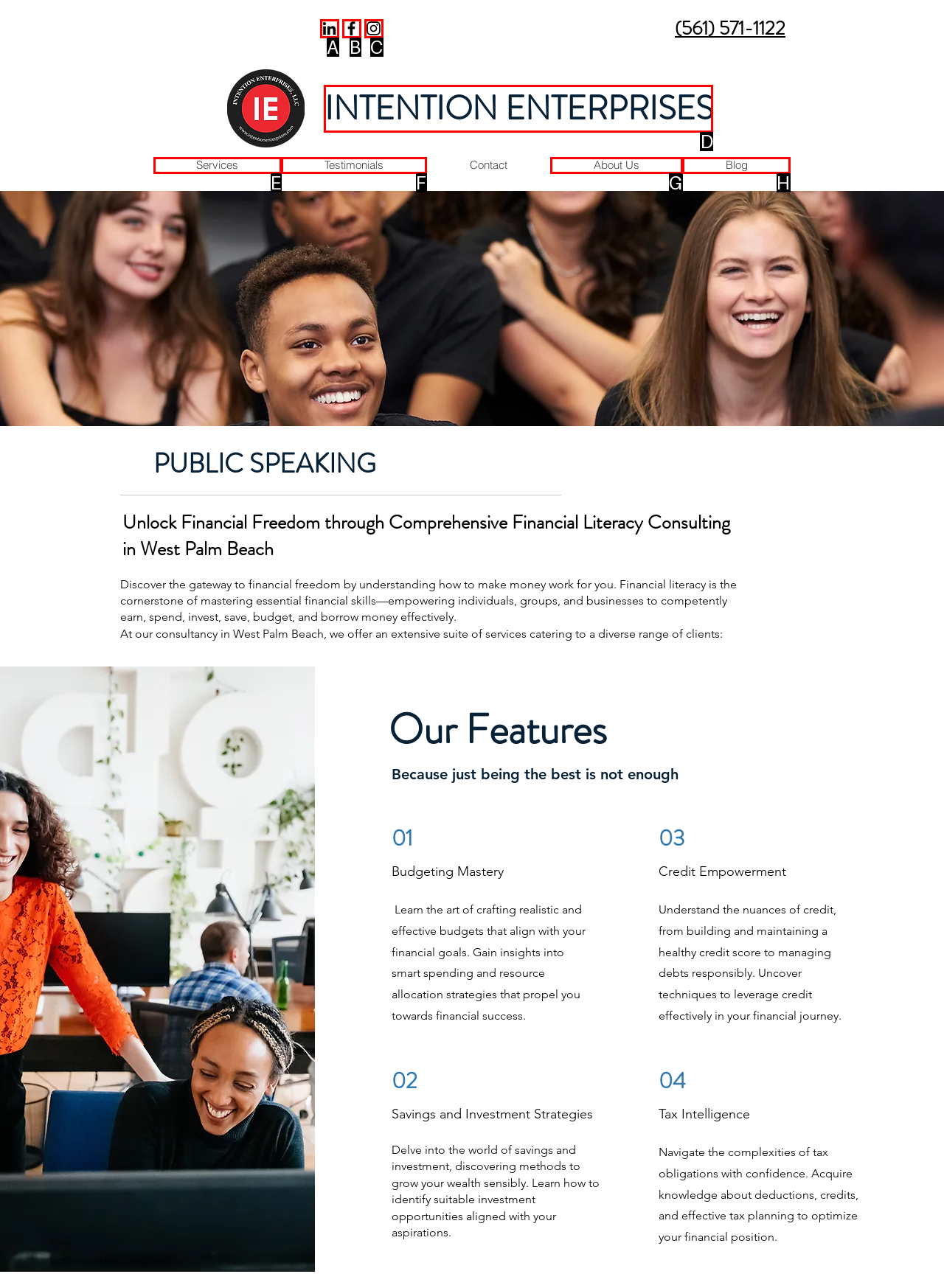Determine which option aligns with the description: Scraggly Rat Fur Cloak. Provide the letter of the chosen option directly.

None